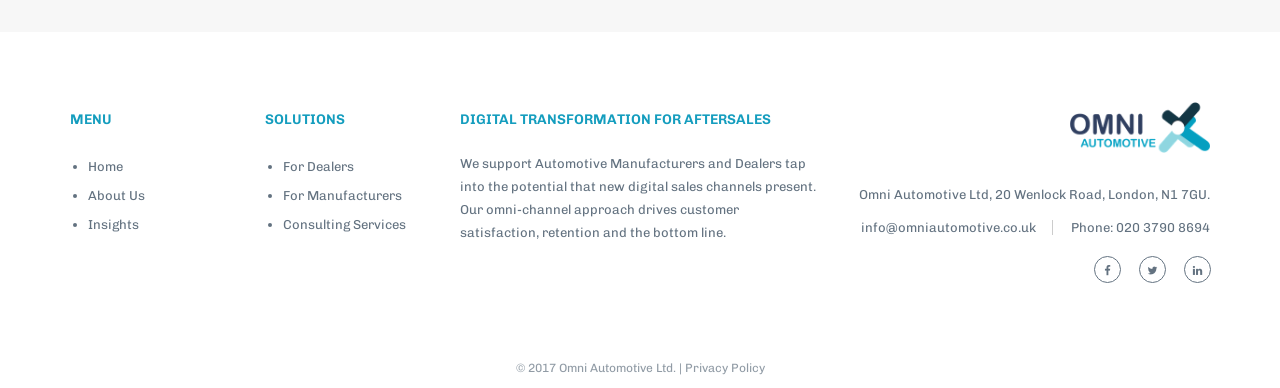What is the company name?
Refer to the image and offer an in-depth and detailed answer to the question.

The company name can be found in the static text element 'Omni Automotive Ltd, 20 Wenlock Road, London, N1 7GU.' which is located at the bottom of the webpage.